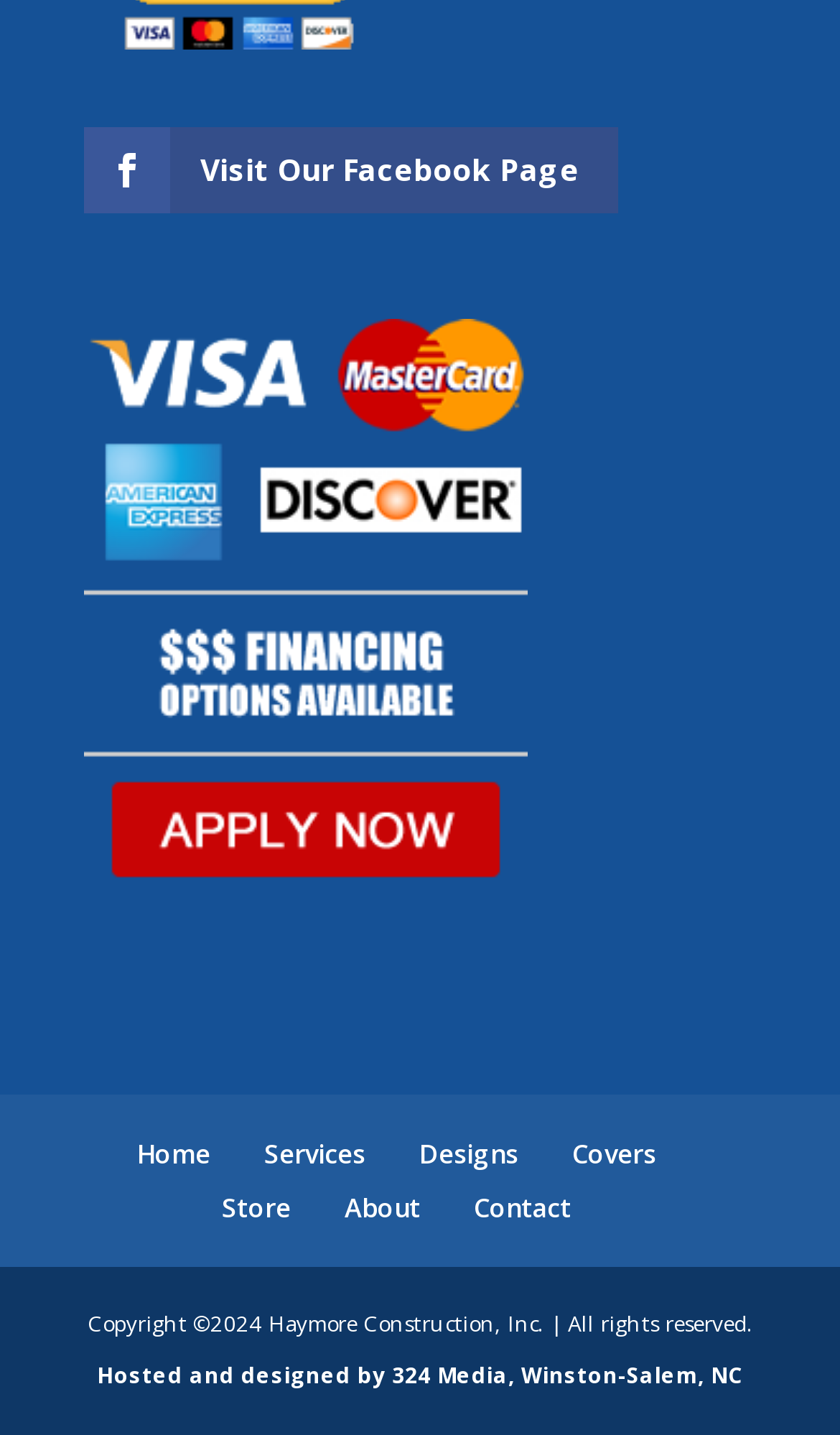How many main navigation links are there?
Answer with a single word or phrase by referring to the visual content.

5